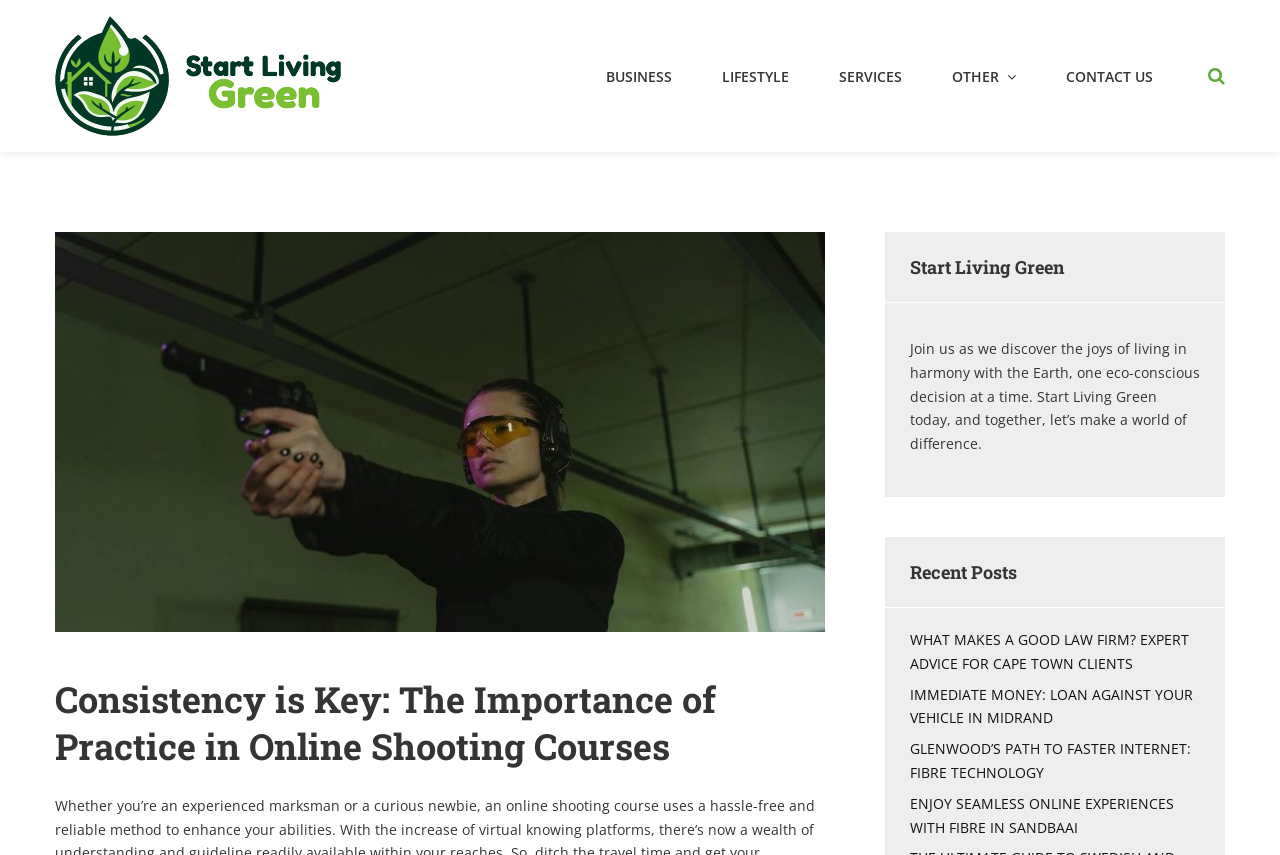Please examine the image and provide a detailed answer to the question: What is the purpose of the website 'Start Living Green'?

The static text 'Join us as we discover the joys of living in harmony with the Earth, one eco-conscious decision at a time.' suggests that the website 'Start Living Green' is focused on promoting eco-conscious living and sustainability.